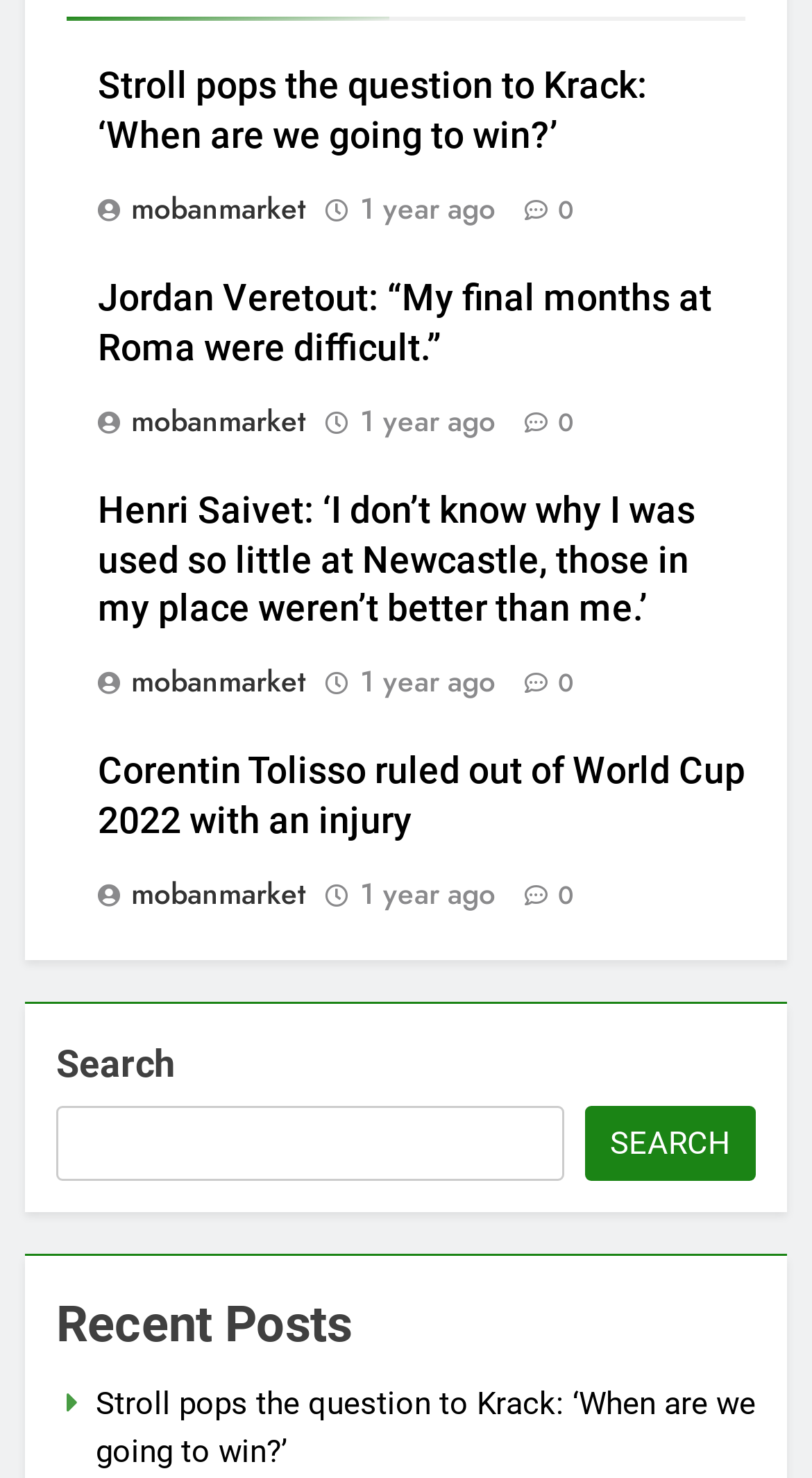What is the oldest article on this webpage?
Using the details from the image, give an elaborate explanation to answer the question.

I looked at the time elements associated with each article and found that all of them have the same time '1 year ago', so I assume they are all equally old.